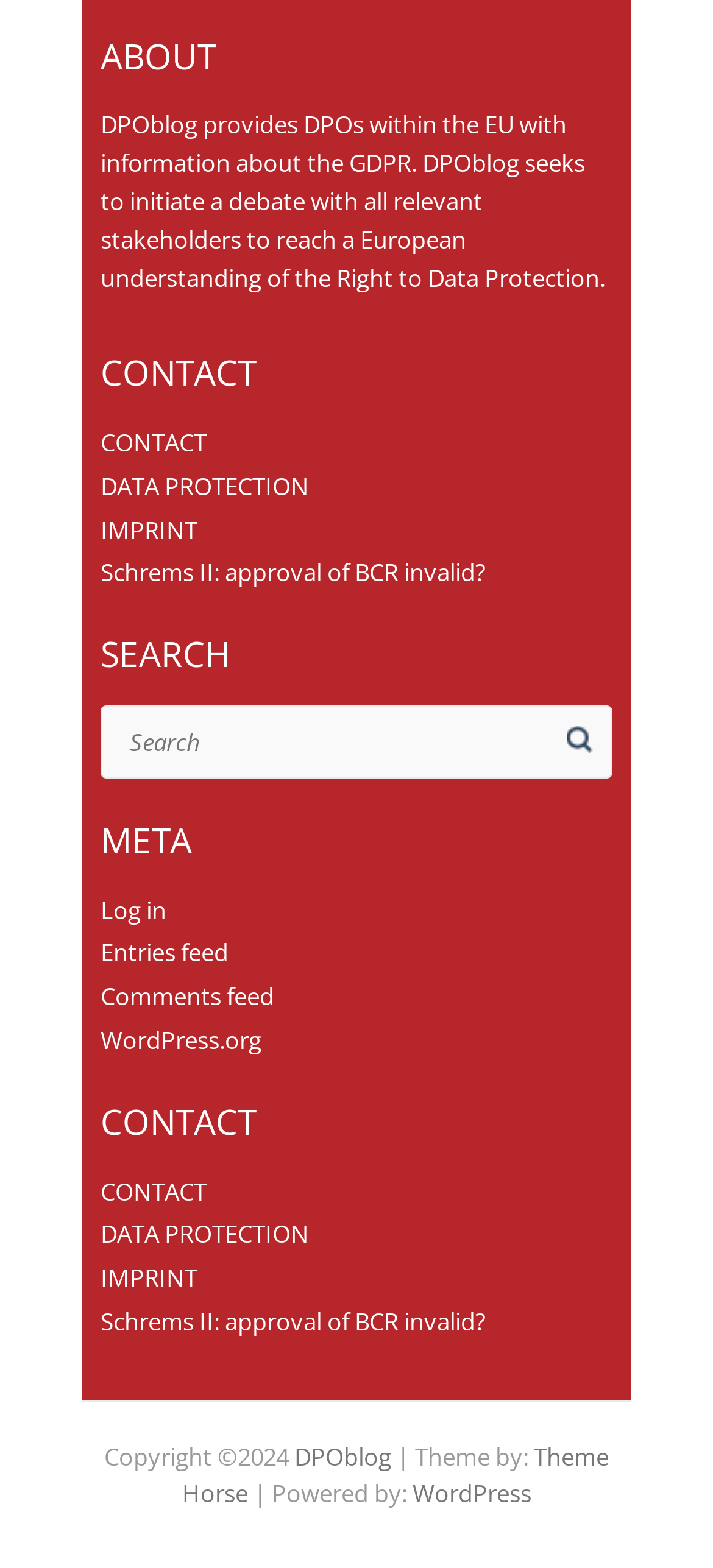Find the bounding box coordinates for the UI element whose description is: "parent_node: Search name="s" placeholder="Search"". The coordinates should be four float numbers between 0 and 1, in the format [left, top, right, bottom].

[0.141, 0.45, 0.859, 0.496]